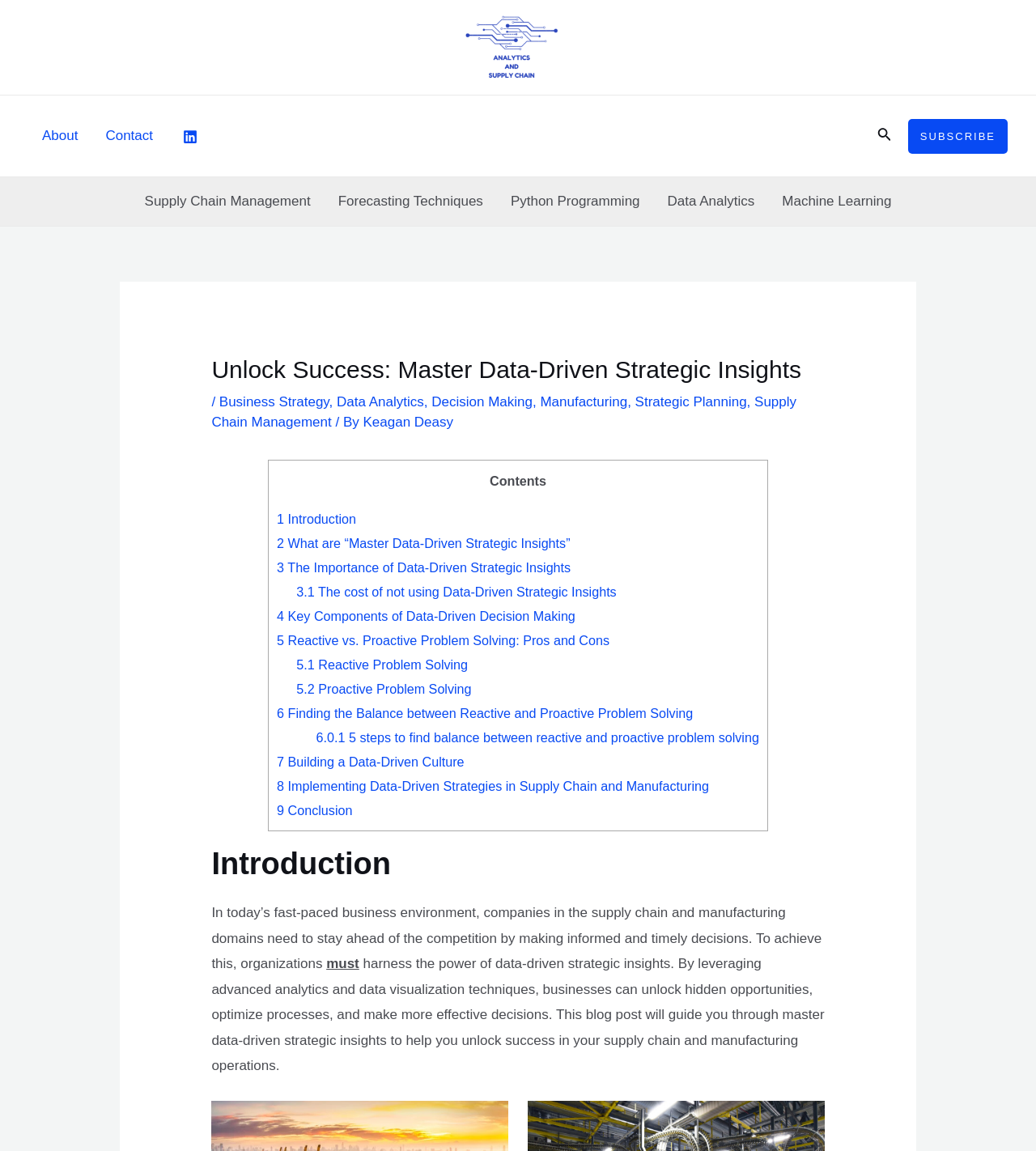Identify the bounding box coordinates for the region of the element that should be clicked to carry out the instruction: "Subscribe to the newsletter". The bounding box coordinates should be four float numbers between 0 and 1, i.e., [left, top, right, bottom].

[0.876, 0.103, 0.973, 0.134]